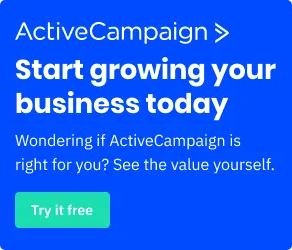What is the color of the background in the image?
Observe the image and answer the question with a one-word or short phrase response.

Vibrant blue